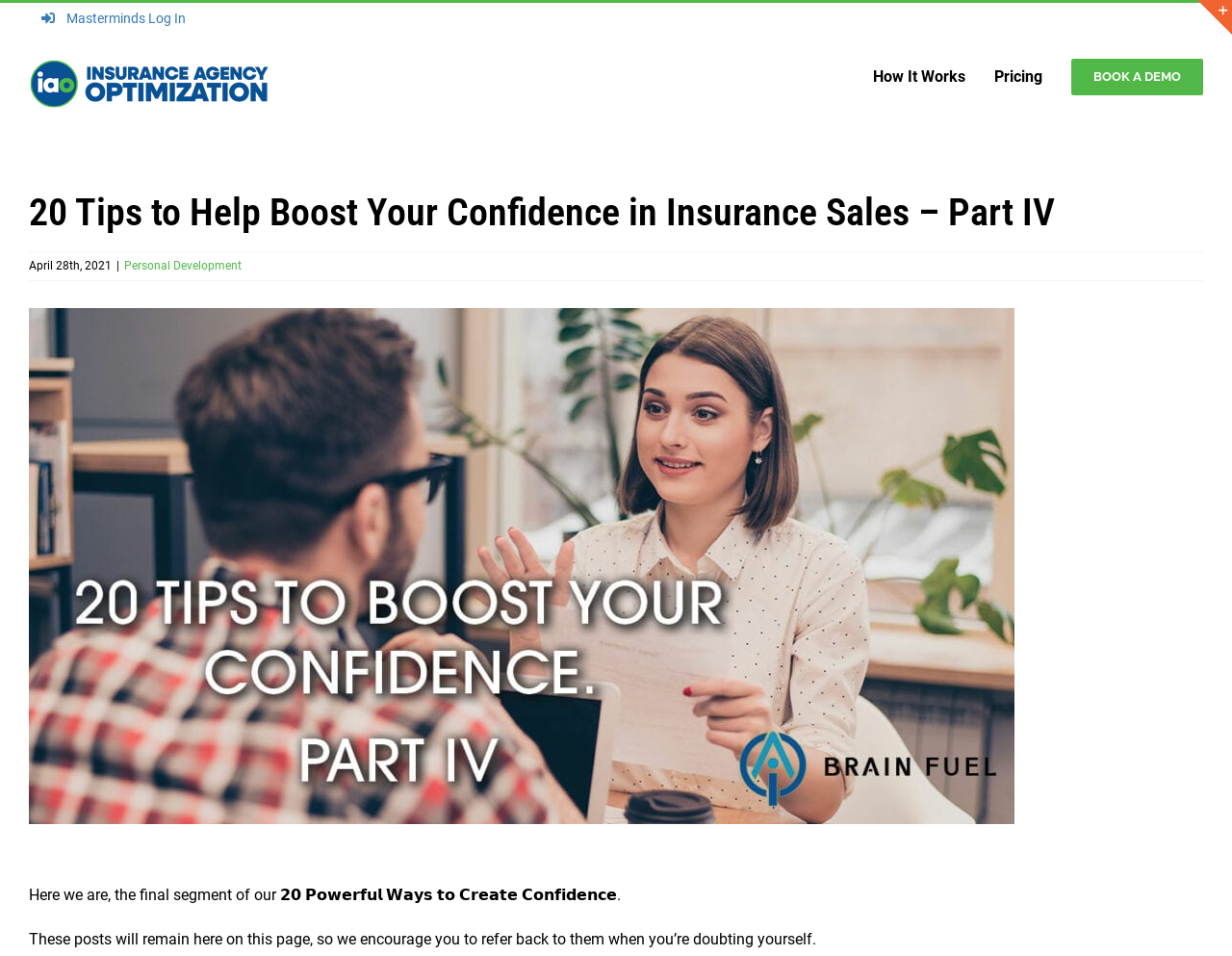Please respond to the question with a concise word or phrase:
What is the topic of the final segment?

Insurance Sales